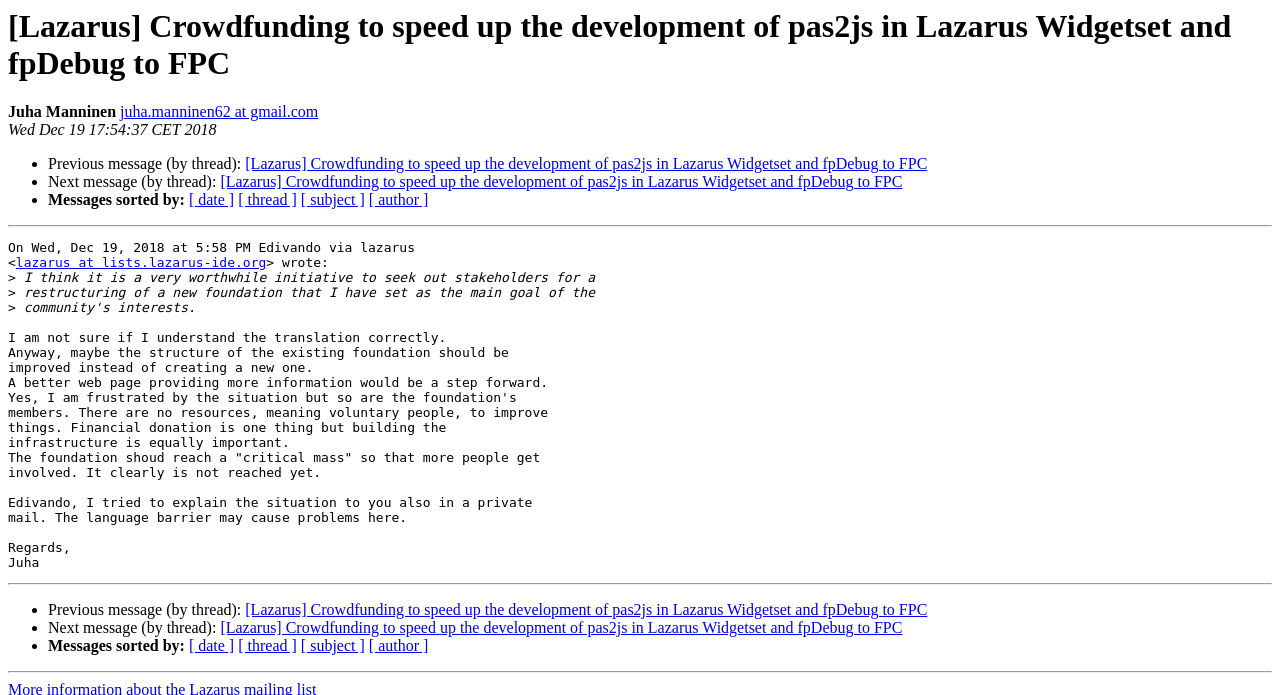Find the bounding box coordinates for the area that should be clicked to accomplish the instruction: "Contact Juha Manninen".

[0.094, 0.149, 0.249, 0.173]